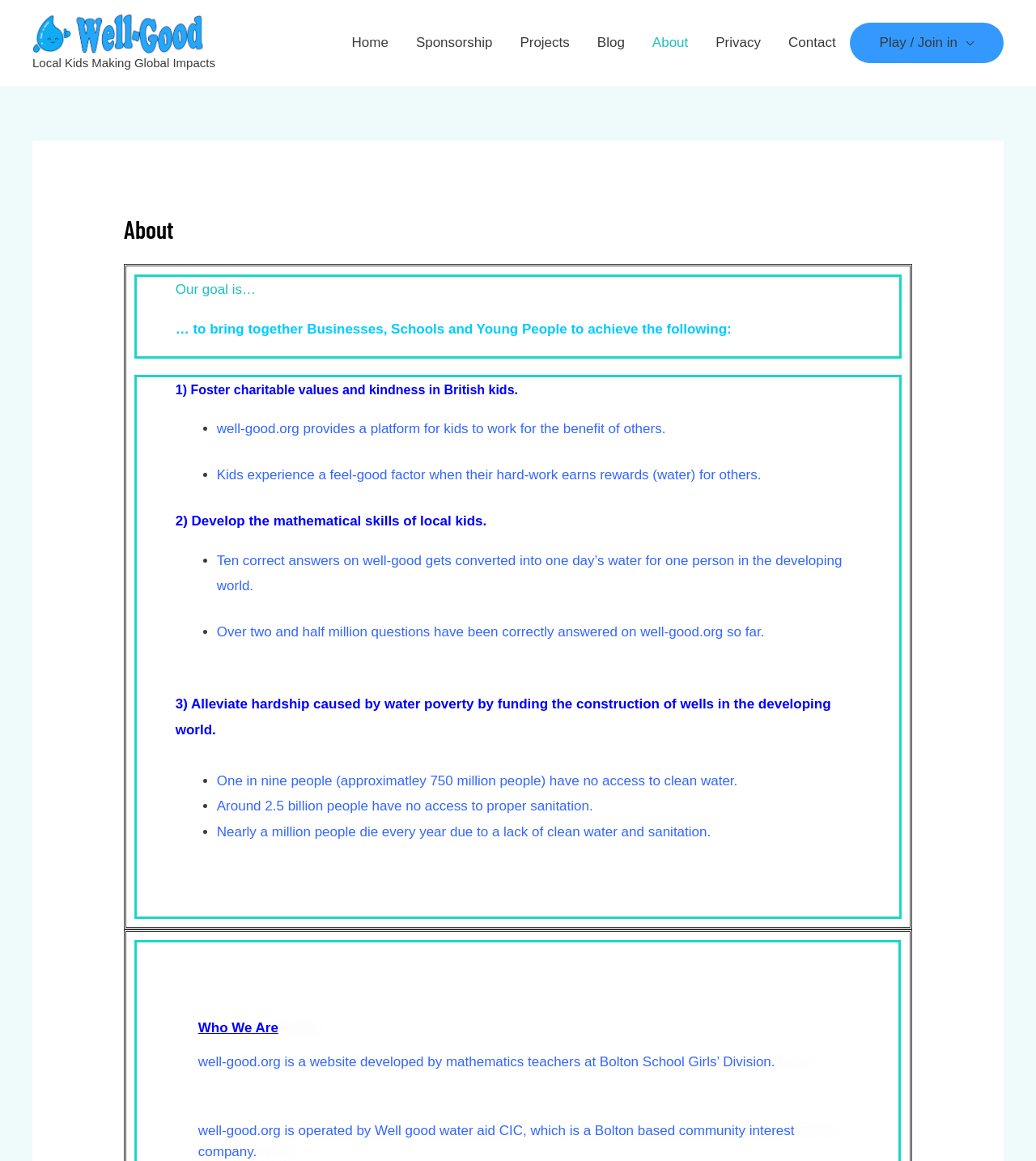Determine the bounding box coordinates for the area you should click to complete the following instruction: "Click on the 'Well-Good' logo".

[0.031, 0.012, 0.199, 0.047]